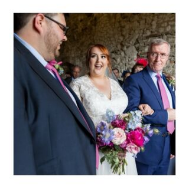Generate a detailed explanation of the scene depicted in the image.

In this heartfelt moment captured during a wedding, the bride stands radiant and joyful as she prepares to walk down the aisle. She is flanked by two men: on her left, a guest in a dark suit with a pink tie shares a lighthearted exchange with her, while on her right, her father beams with pride, holding her arm gently. The bride's stunning gown, adorned with intricate lace details, perfectly complements her vibrant bouquet featuring an array of flowers in shades of pink, blue, and green. The background reveals a charming venue, enhancing the intimate and celebratory atmosphere of this significant day filled with love and laughter.